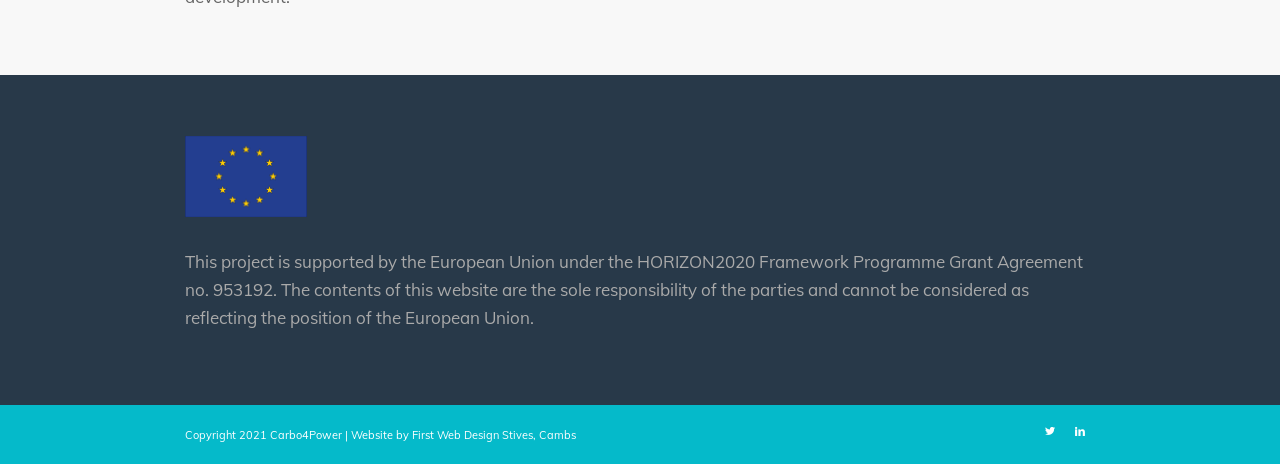Provide the bounding box coordinates for the UI element that is described by this text: "Twitter". The coordinates should be in the form of four float numbers between 0 and 1: [left, top, right, bottom].

[0.809, 0.897, 0.832, 0.962]